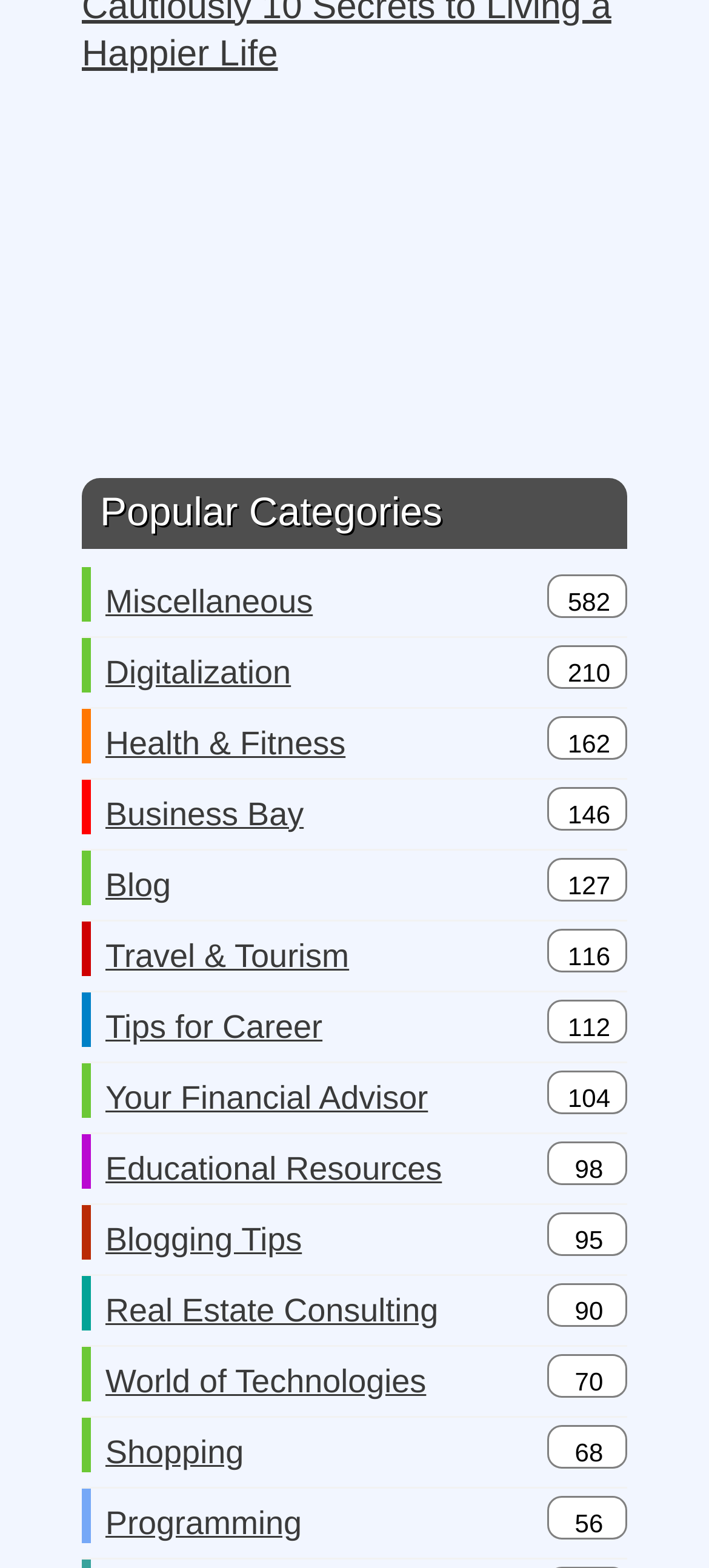Locate the bounding box of the UI element defined by this description: "Blogging Tips". The coordinates should be given as four float numbers between 0 and 1, formatted as [left, top, right, bottom].

[0.149, 0.768, 0.426, 0.812]